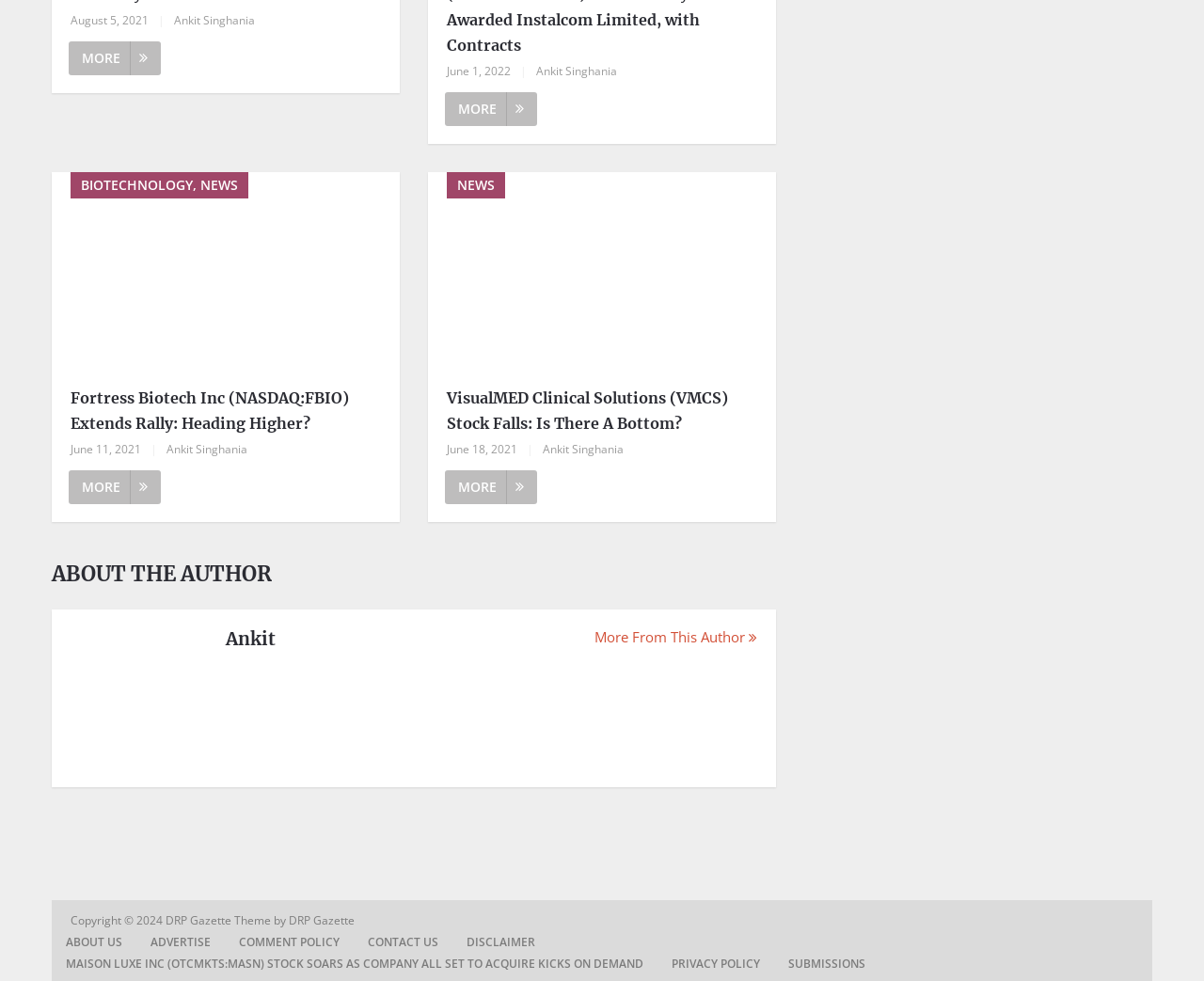Can you identify the bounding box coordinates of the clickable region needed to carry out this instruction: 'View more articles by Ankit Singhania'? The coordinates should be four float numbers within the range of 0 to 1, stated as [left, top, right, bottom].

[0.057, 0.042, 0.134, 0.076]